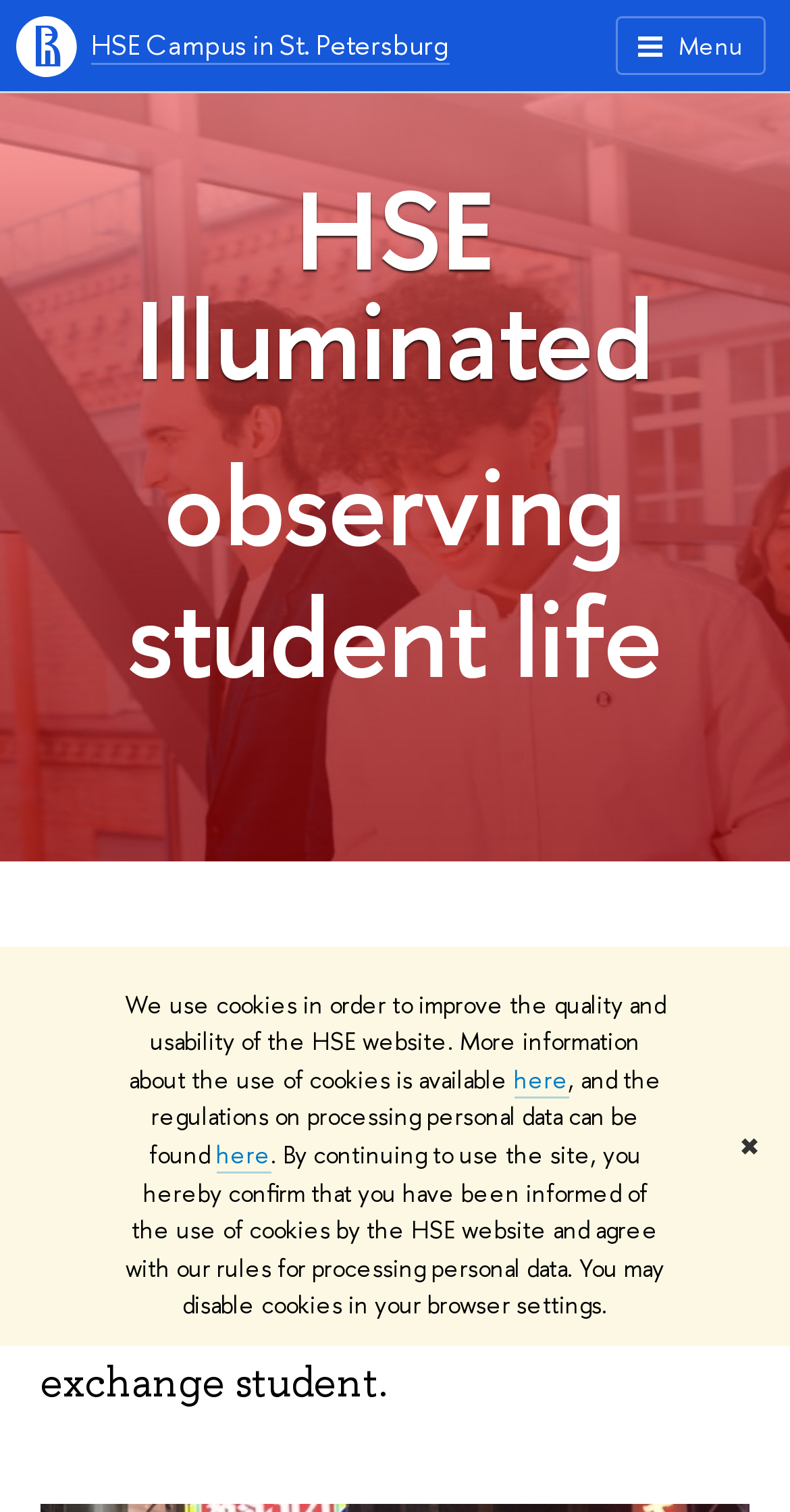Identify and provide the main heading of the webpage.

A Russian HSE Student in Thailand